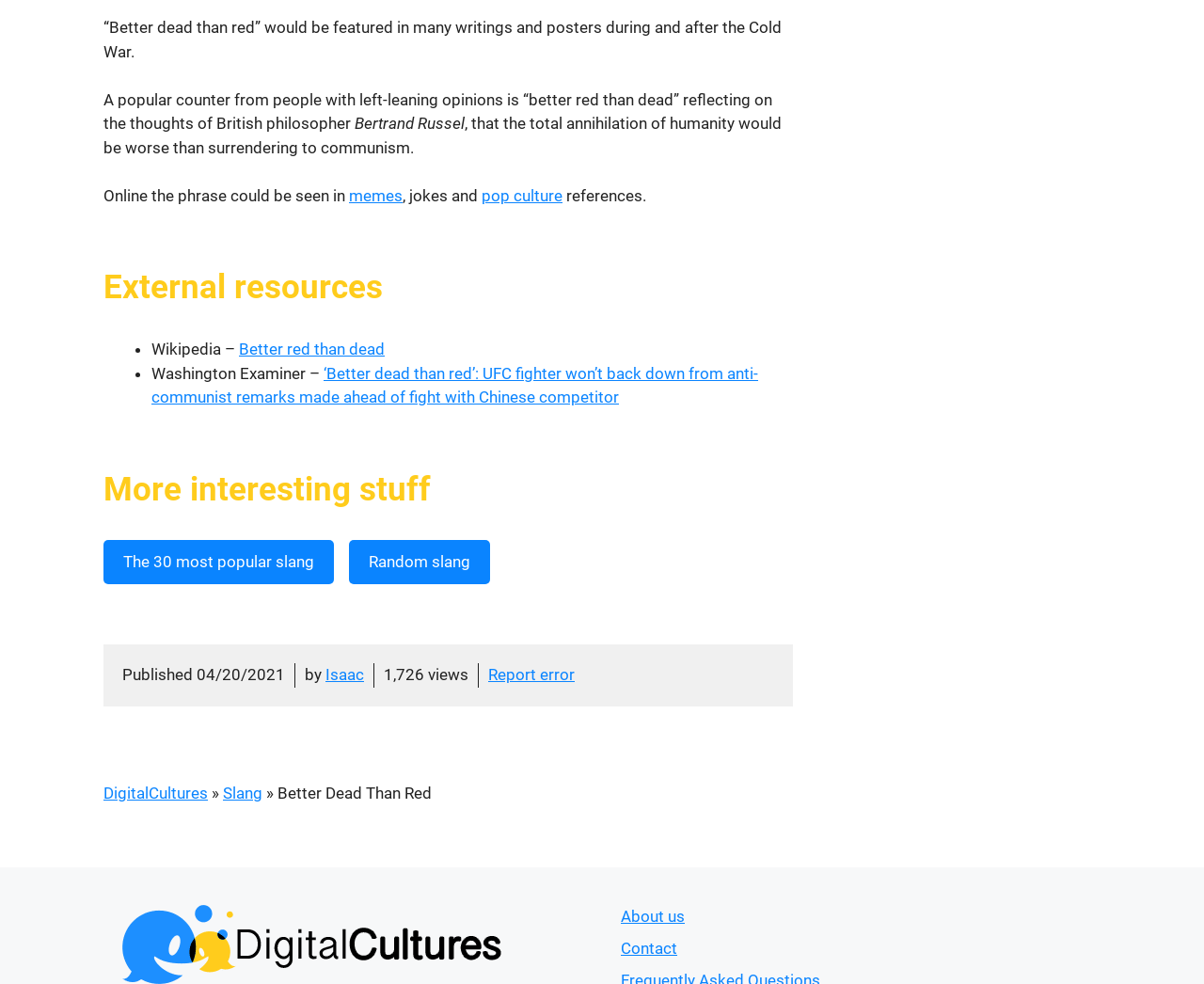Using the information in the image, give a detailed answer to the following question: What is the category of the webpage based on the links at the top?

The links at the top of the webpage include 'DigitalCultures', 'Slang', and 'Better Dead Than Red', which suggests that the category of the webpage is related to slang, specifically the phrase 'Better Dead Than Red'.